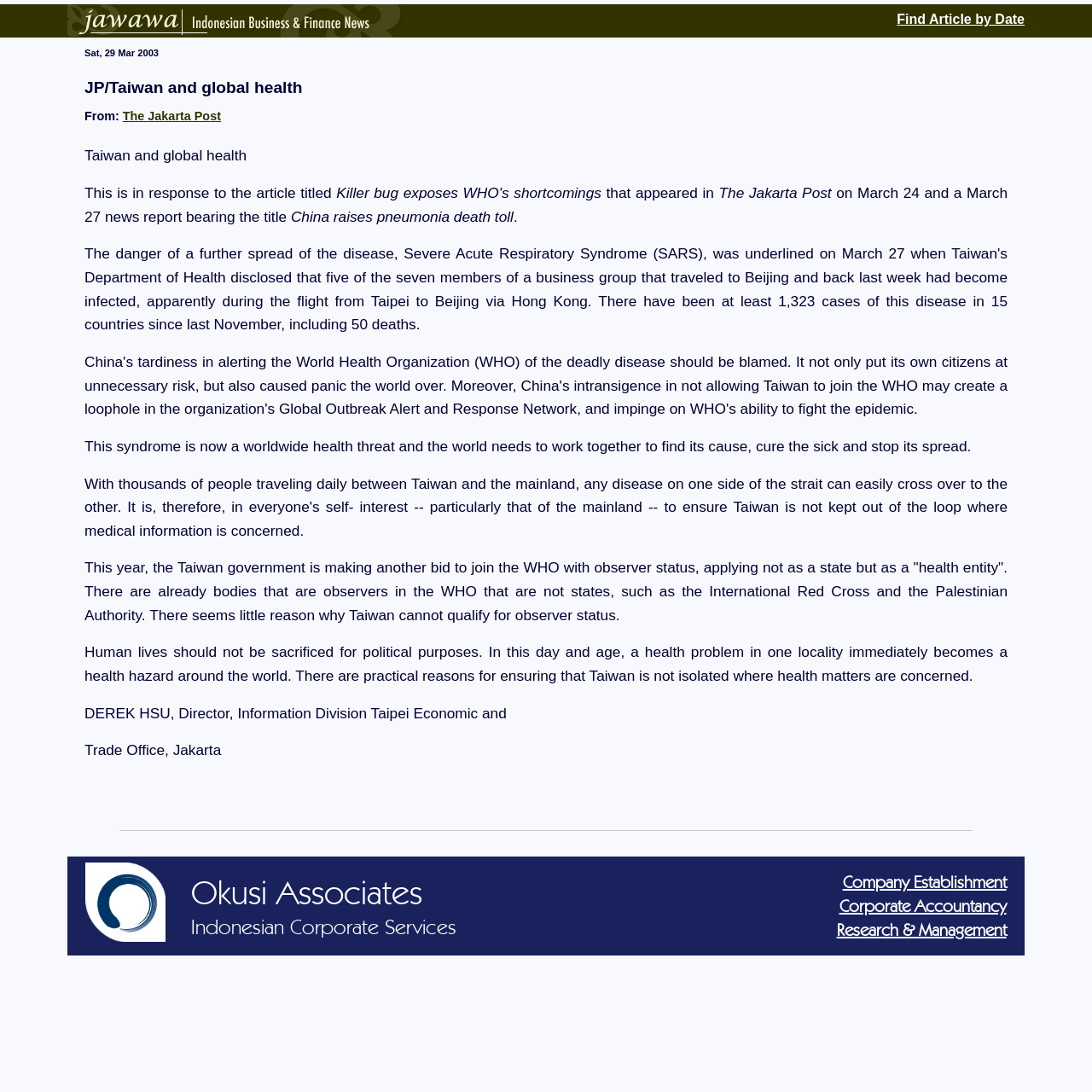Please identify the bounding box coordinates of the element's region that I should click in order to complete the following instruction: "Read the article titled China raises pneumonia death toll". The bounding box coordinates consist of four float numbers between 0 and 1, i.e., [left, top, right, bottom].

[0.266, 0.19, 0.47, 0.206]